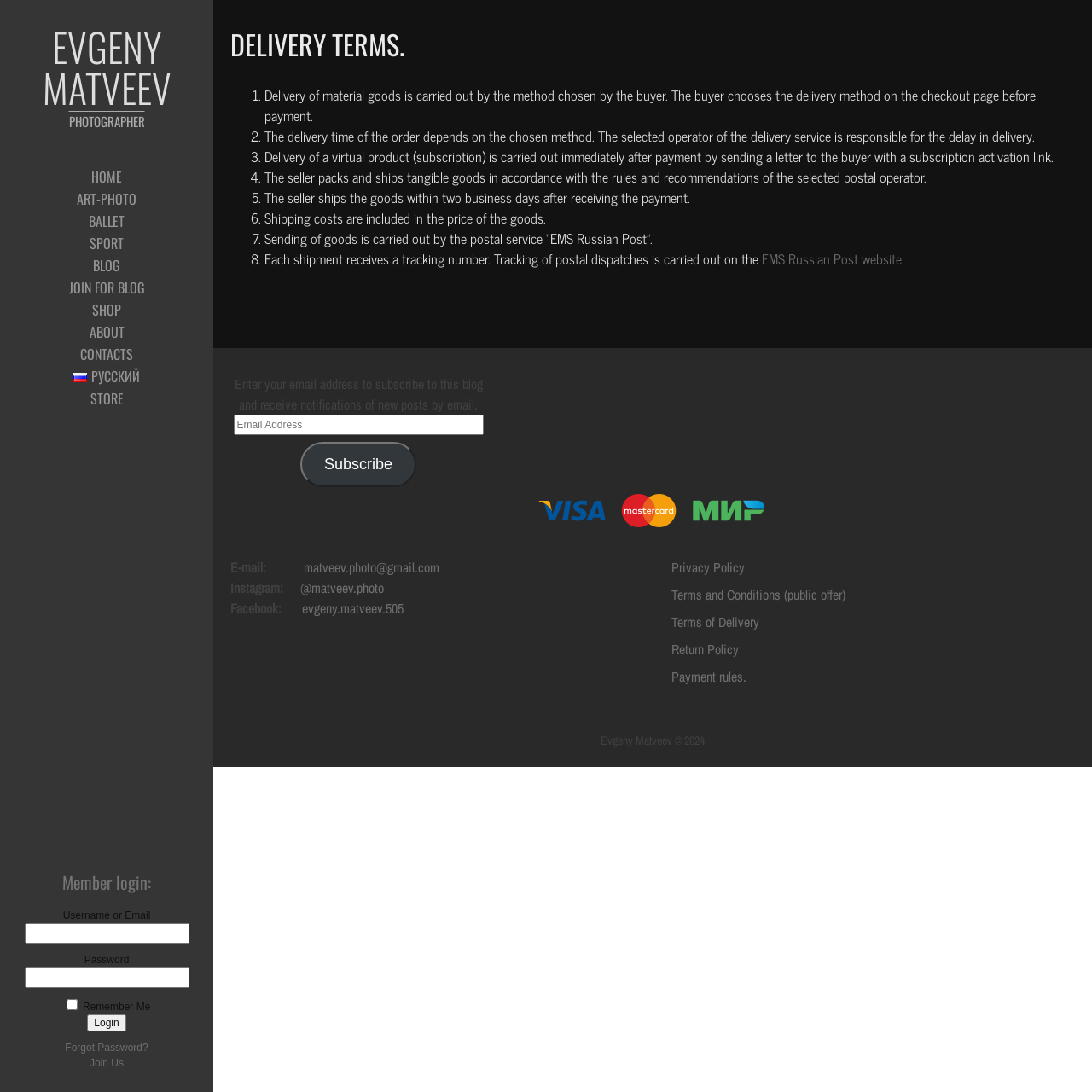Please identify the bounding box coordinates of the clickable area that will fulfill the following instruction: "Click the 'Forgot Password?' link". The coordinates should be in the format of four float numbers between 0 and 1, i.e., [left, top, right, bottom].

[0.06, 0.954, 0.136, 0.965]